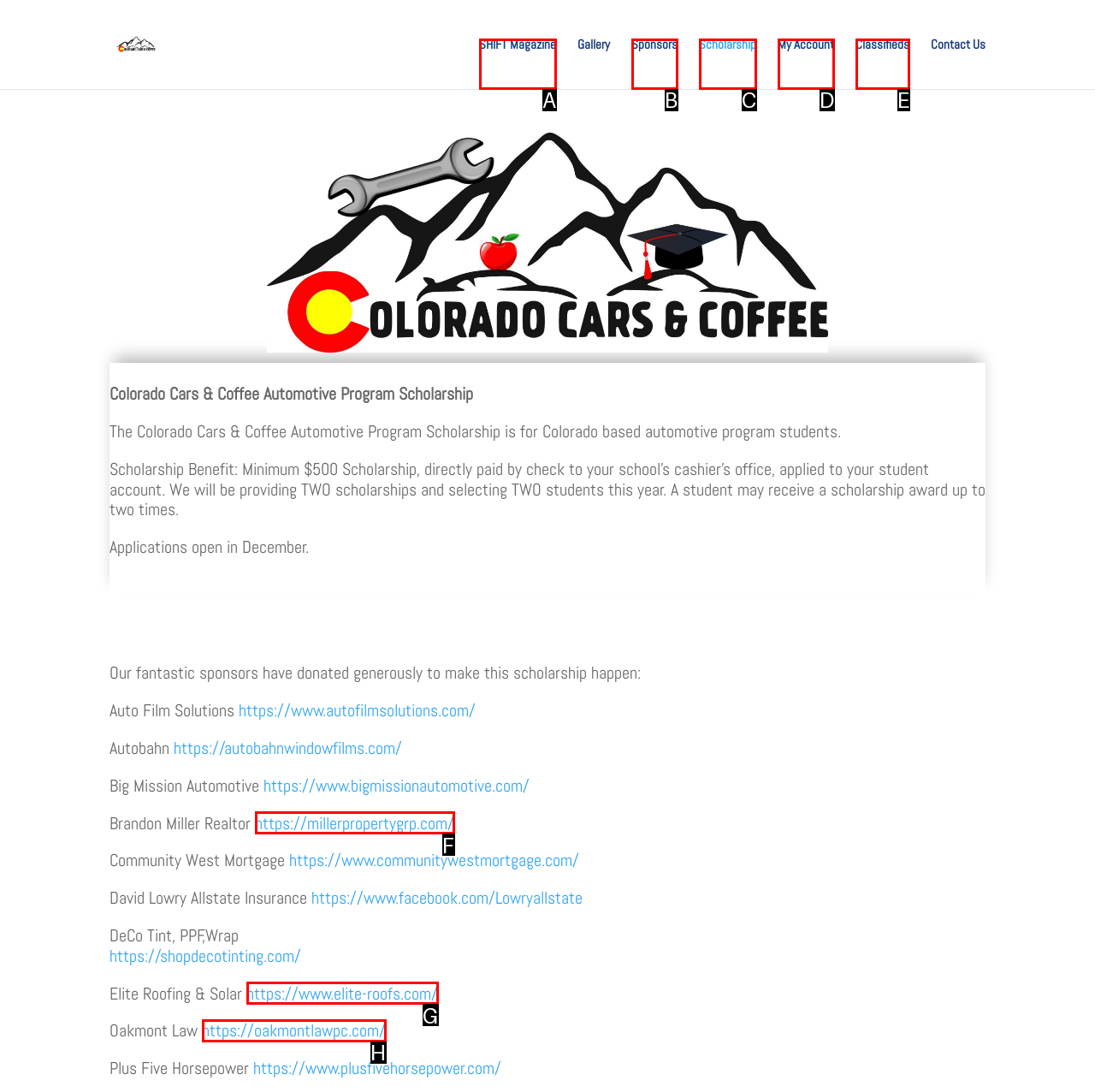Tell me which one HTML element I should click to complete the following task: Learn more about Elite Roofing & Solar Answer with the option's letter from the given choices directly.

G